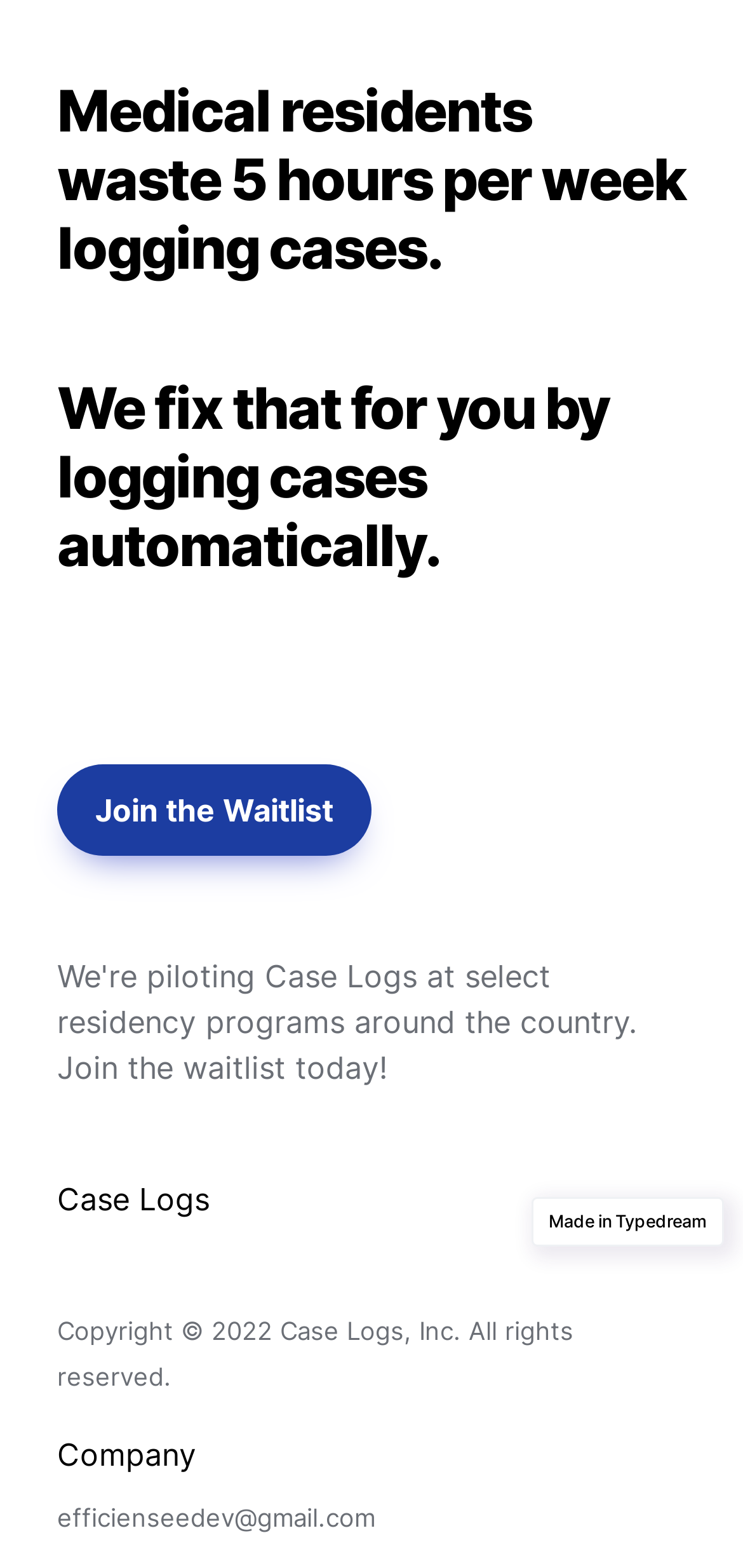Explain the webpage in detail, including its primary components.

The webpage appears to be a landing page for a company called Case Logs, Inc. At the top of the page, there is a prominent heading that reads "Medical residents waste 5 hours per week logging cases." Below this heading, another heading states "We fix that for you by logging cases automatically." 

On the left side of the page, there is a call-to-action button labeled "Join the Waitlist" which is surrounded by a link with the same text. This button is positioned roughly in the middle of the page. 

Further down on the left side, there are several lines of text, including "Case Logs", "Copyright © 2022 Case Logs, Inc. All rights reserved.", "Company", and an email address "efficienseedev@gmail.com". These lines of text are stacked vertically, with the copyright information being the longest line.

On the right side of the page, near the bottom, there is a link that reads "Made in Typedream". This link is positioned in the bottom-right corner of the page.